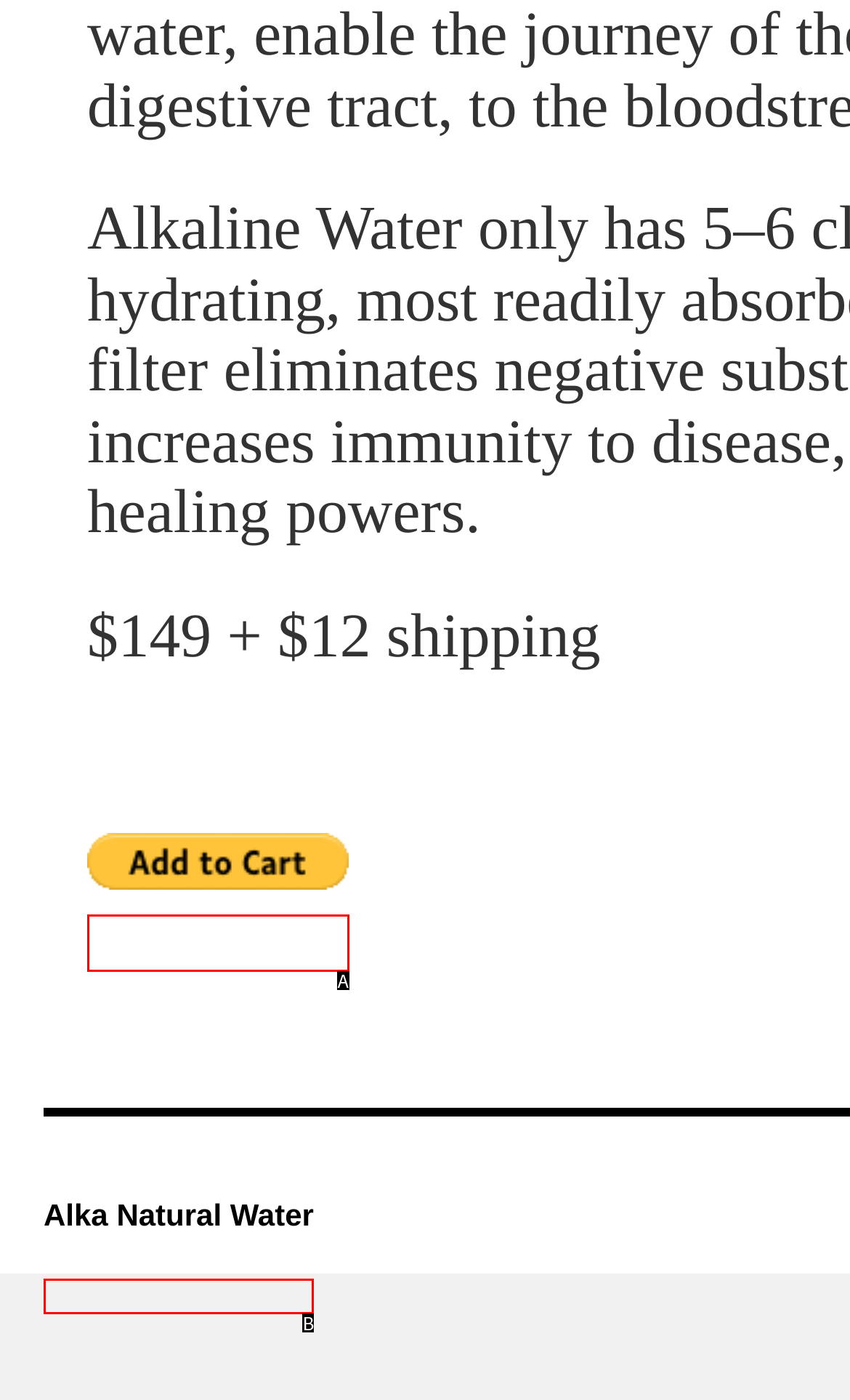Match the following description to a UI element: Alka Natural Water
Provide the letter of the matching option directly.

B